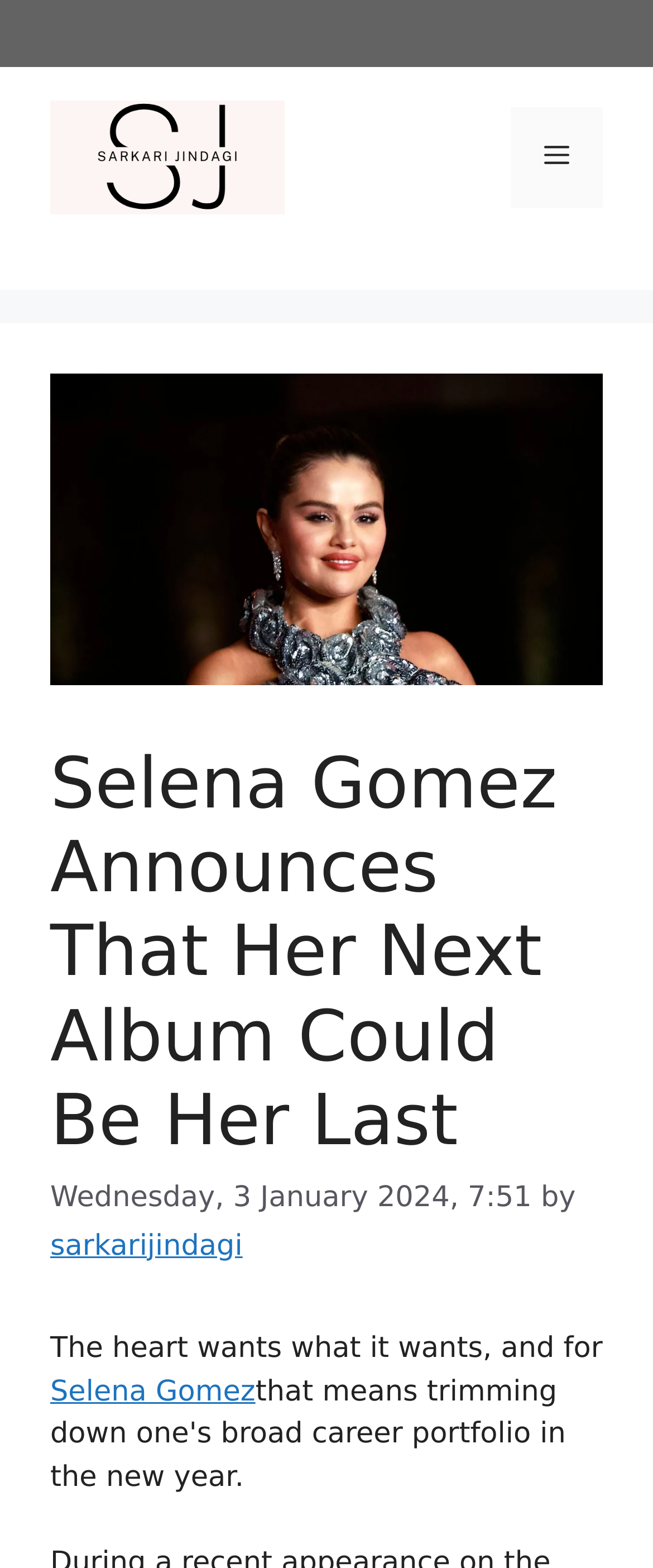Answer the question below in one word or phrase:
What is the topic of the article?

Selena Gomez's album